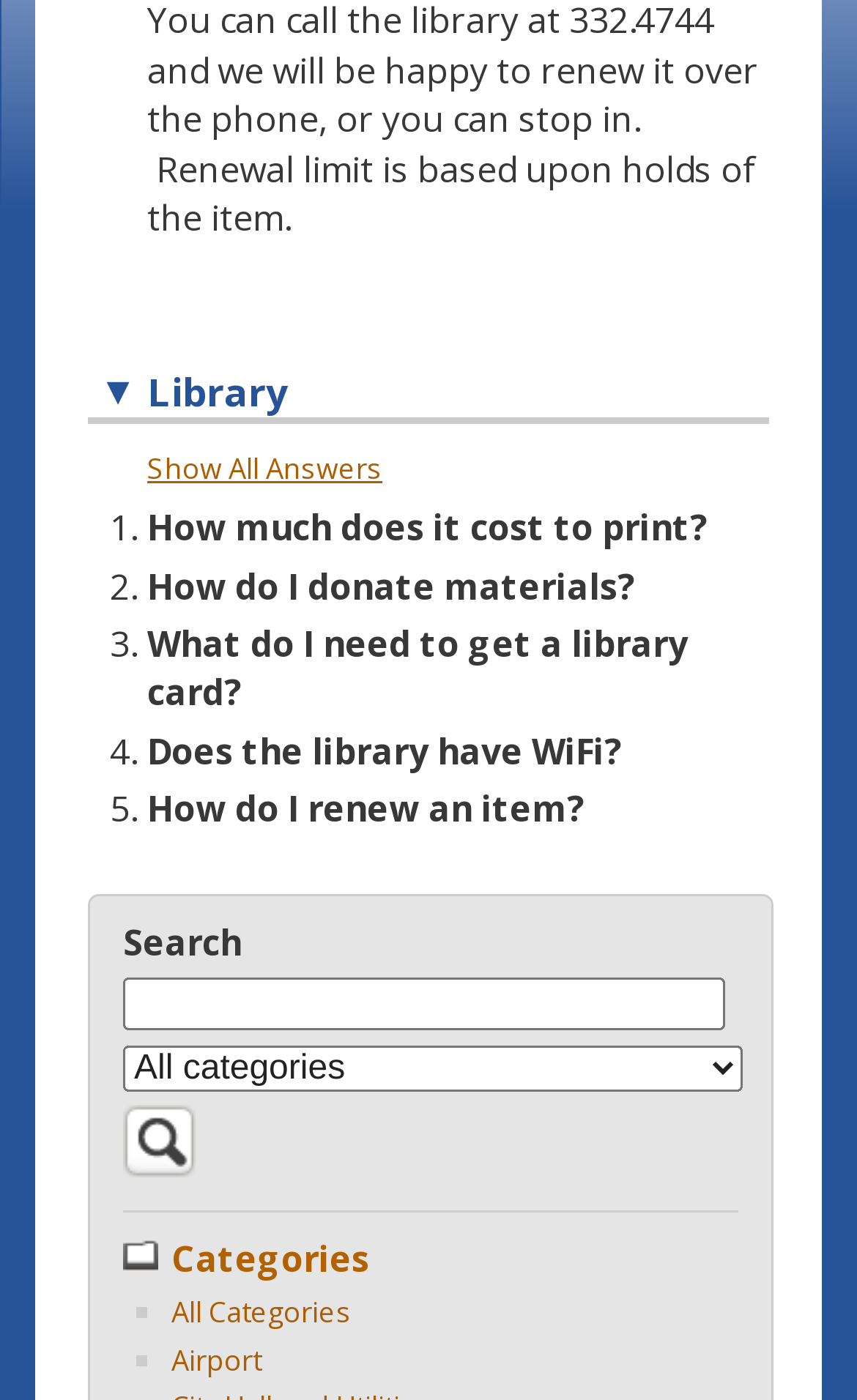Given the element description "Show All Answers" in the screenshot, predict the bounding box coordinates of that UI element.

[0.172, 0.321, 0.446, 0.349]